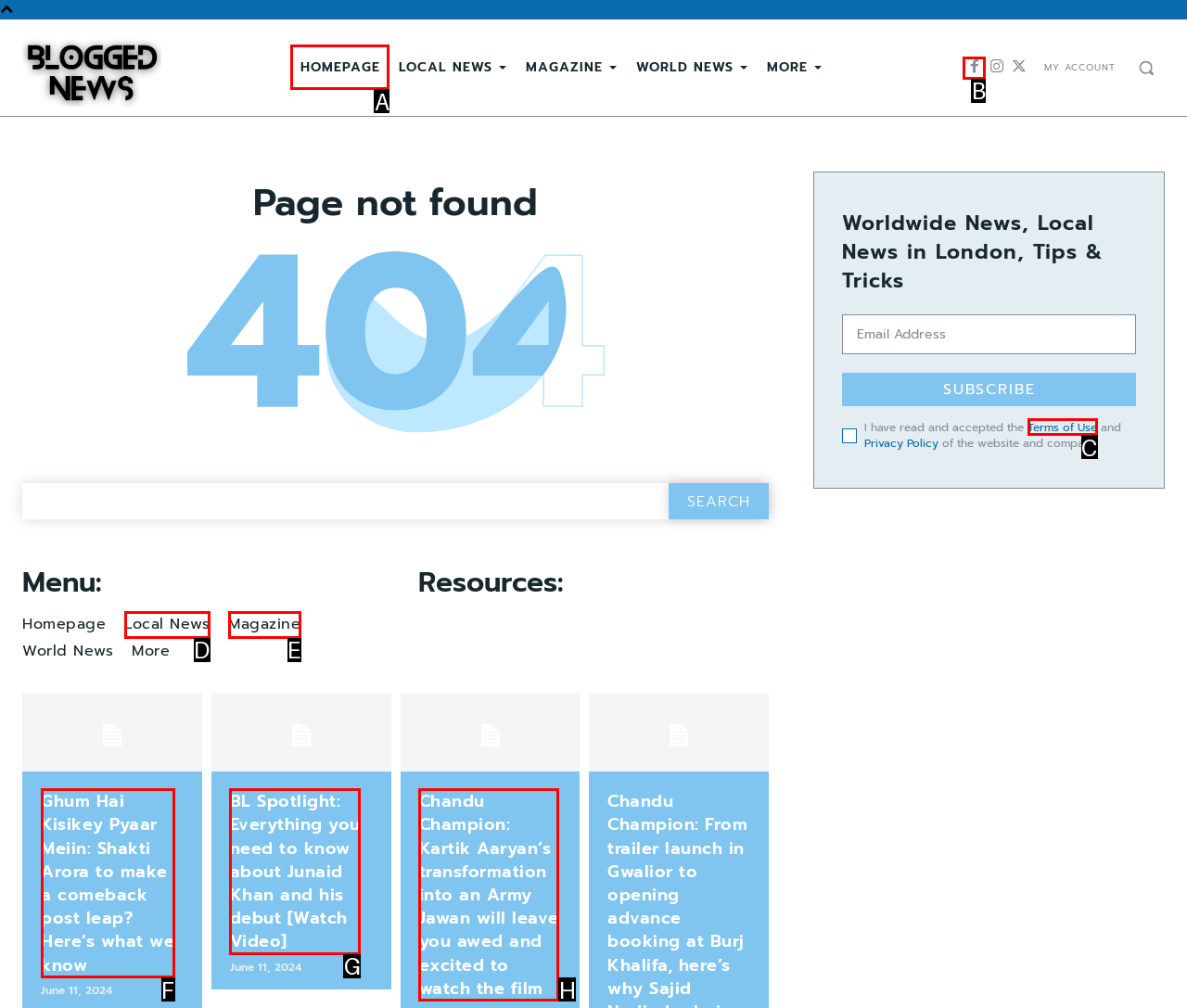Which UI element's letter should be clicked to achieve the task: Click the 'Search Icon' to search for products
Provide the letter of the correct choice directly.

None